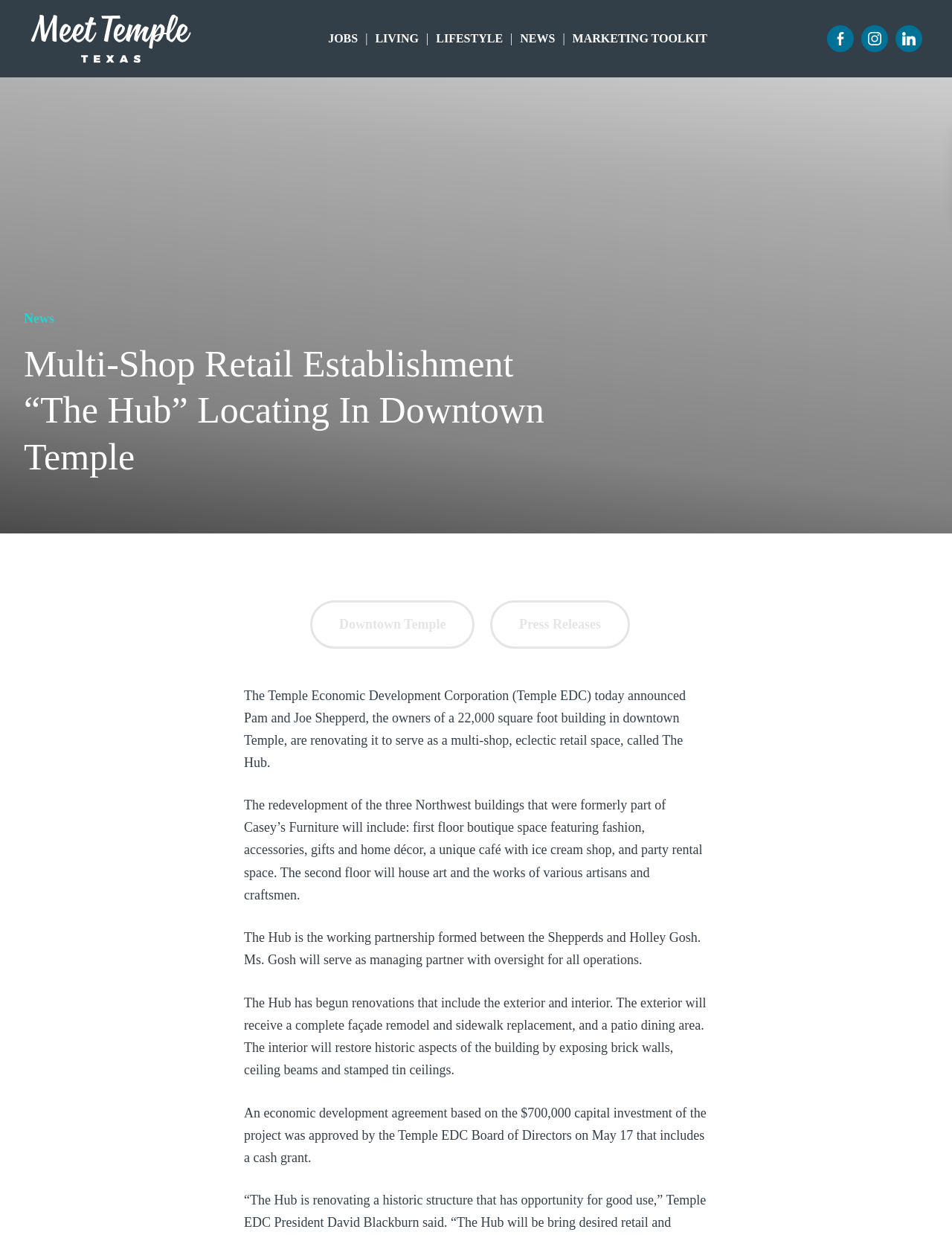Reply to the question with a single word or phrase:
What is the name of the managing partner of The Hub?

Holley Gosh